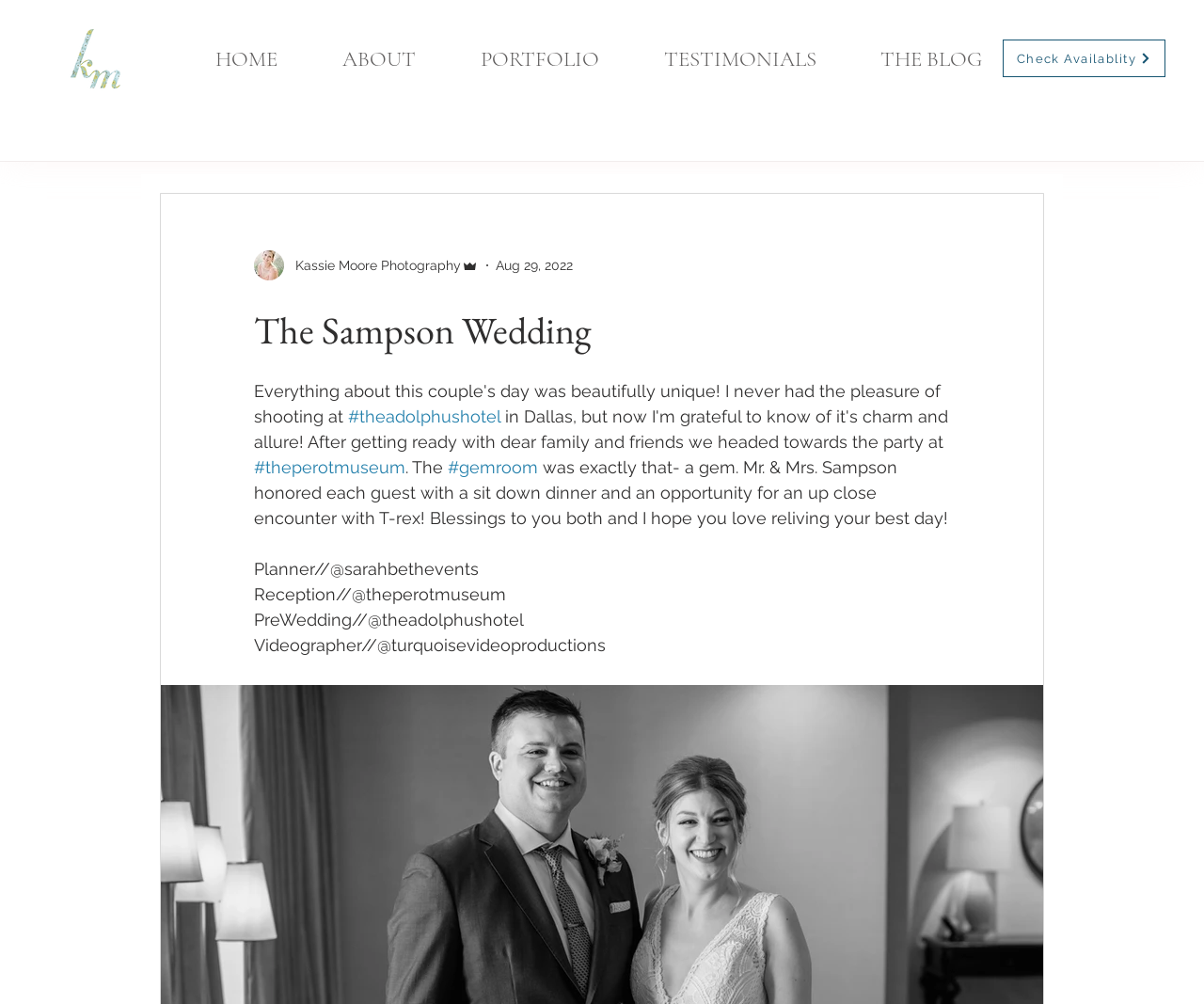Answer the question below with a single word or a brief phrase: 
Who is the author of the blog post?

Kassie Moore Photography Admin